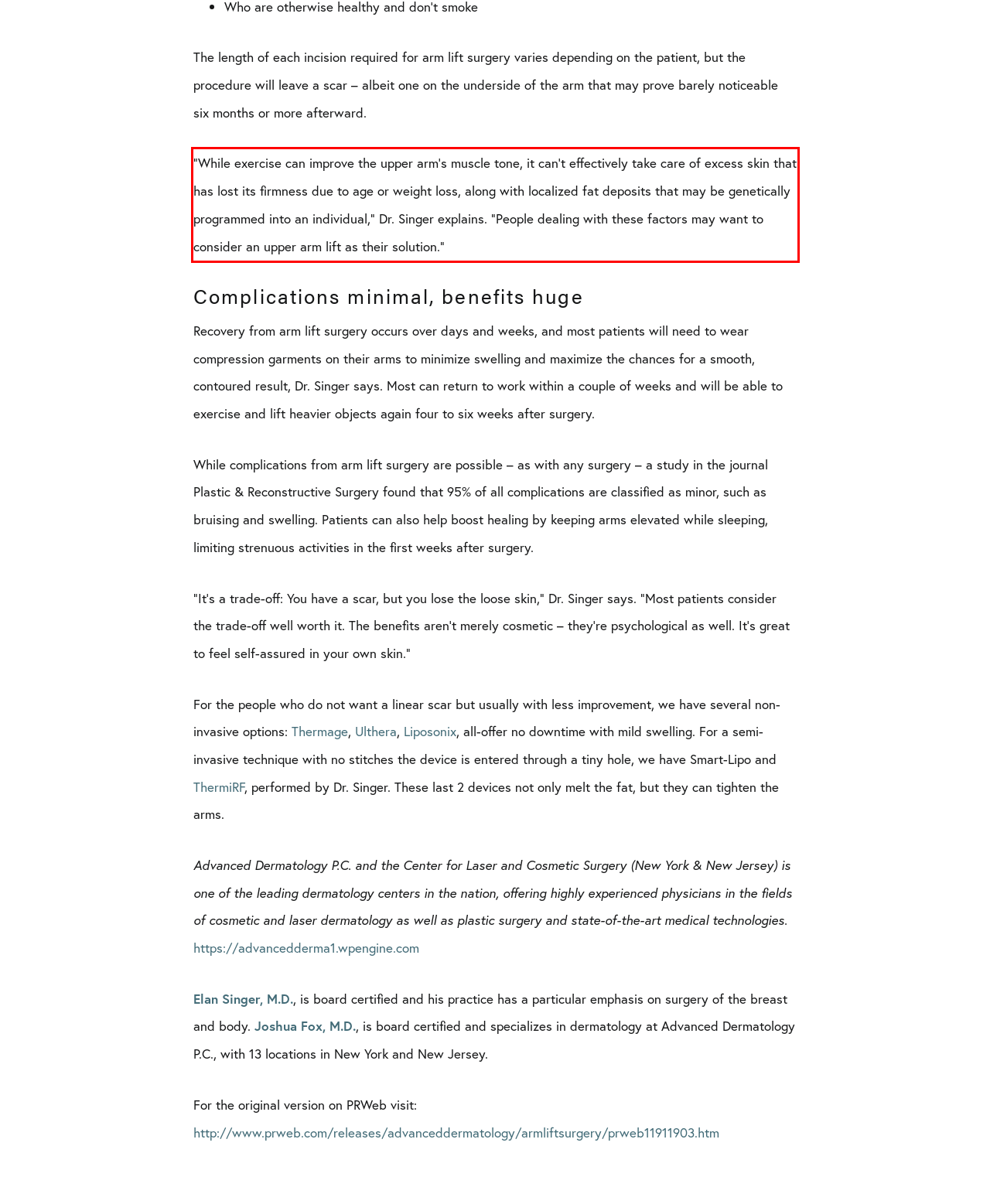Given a webpage screenshot, locate the red bounding box and extract the text content found inside it.

“While exercise can improve the upper arm’s muscle tone, it can’t effectively take care of excess skin that has lost its firmness due to age or weight loss, along with localized fat deposits that may be genetically programmed into an individual,” Dr. Singer explains. “People dealing with these factors may want to consider an upper arm lift as their solution.”